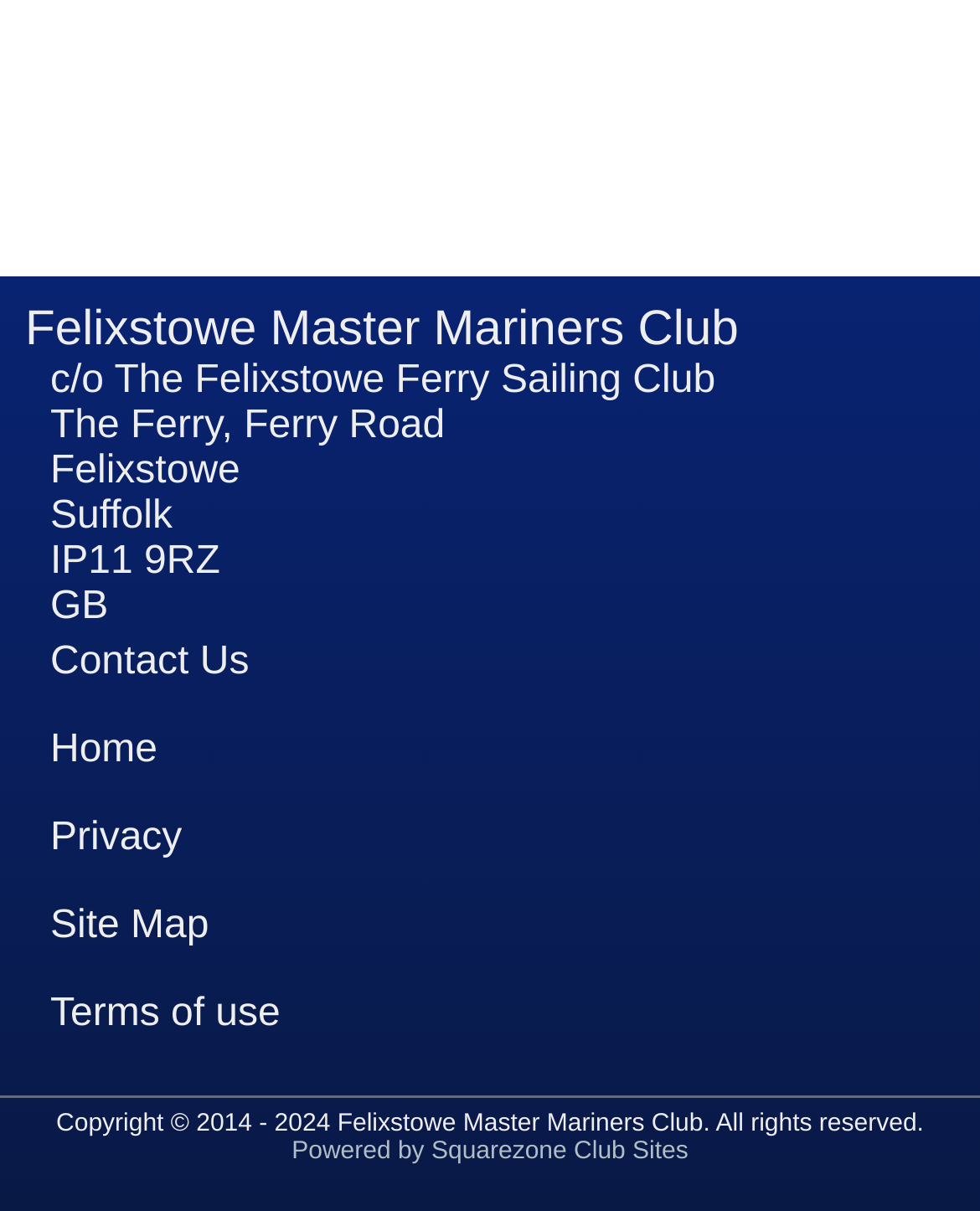Provide the bounding box coordinates of the UI element that matches the description: "Powered by Squarezone Club Sites".

[0.298, 0.939, 0.702, 0.962]